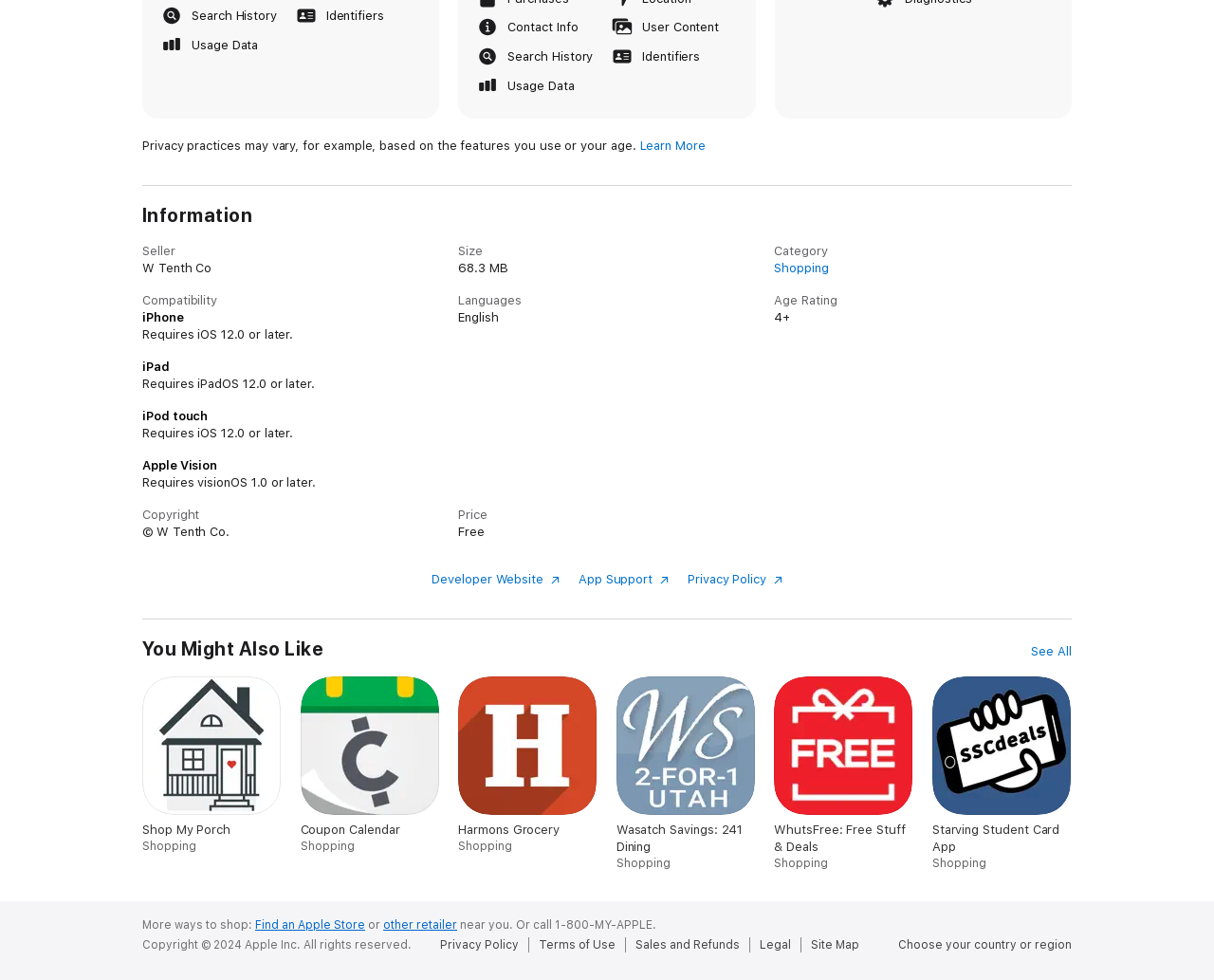Analyze the image and answer the question with as much detail as possible: 
What is the size of this app?

I found this information by looking at the description list term 'Size' and its corresponding detail '68.3 MB'.